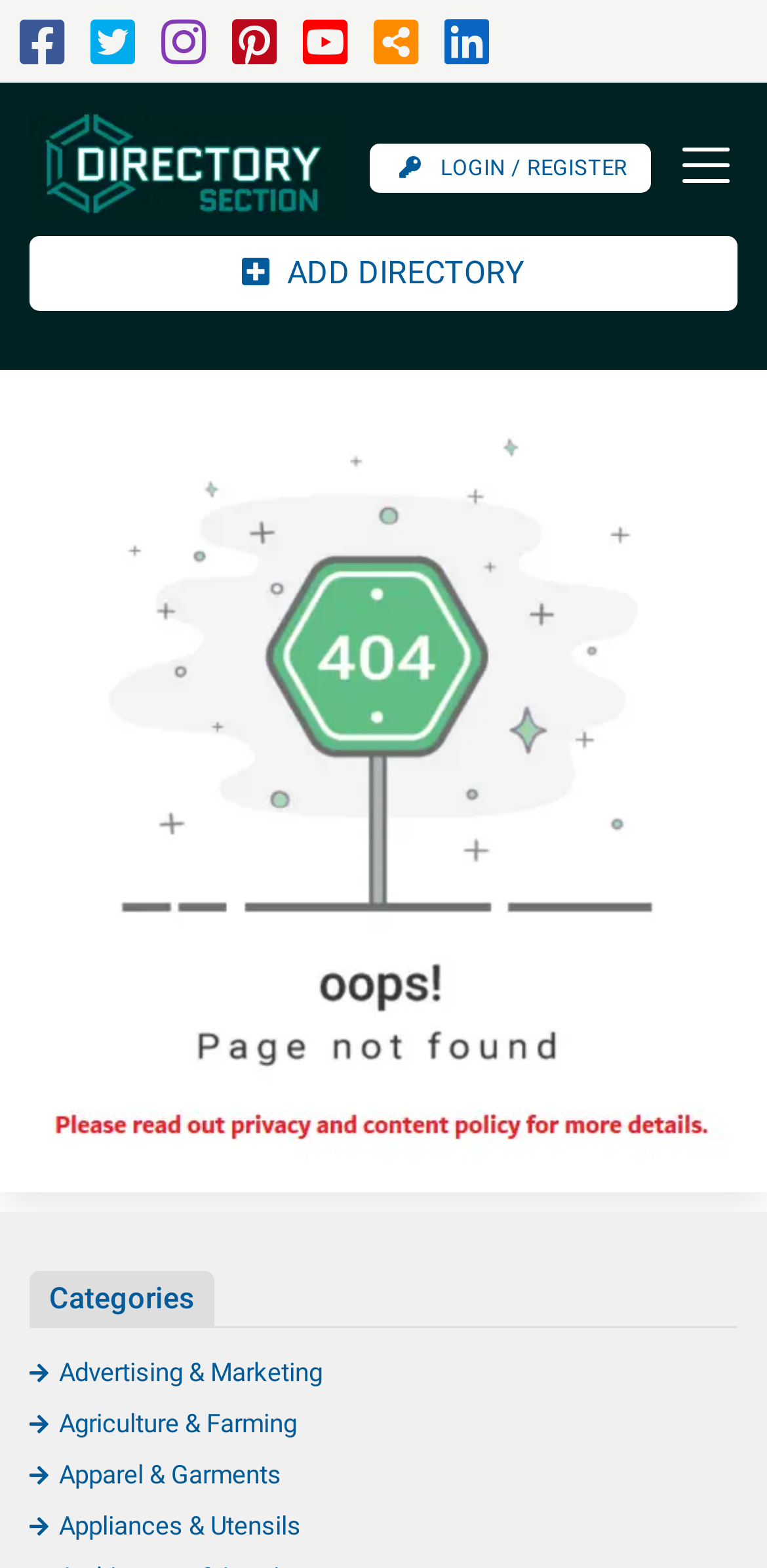Give a short answer to this question using one word or a phrase:
How many categories are listed?

4